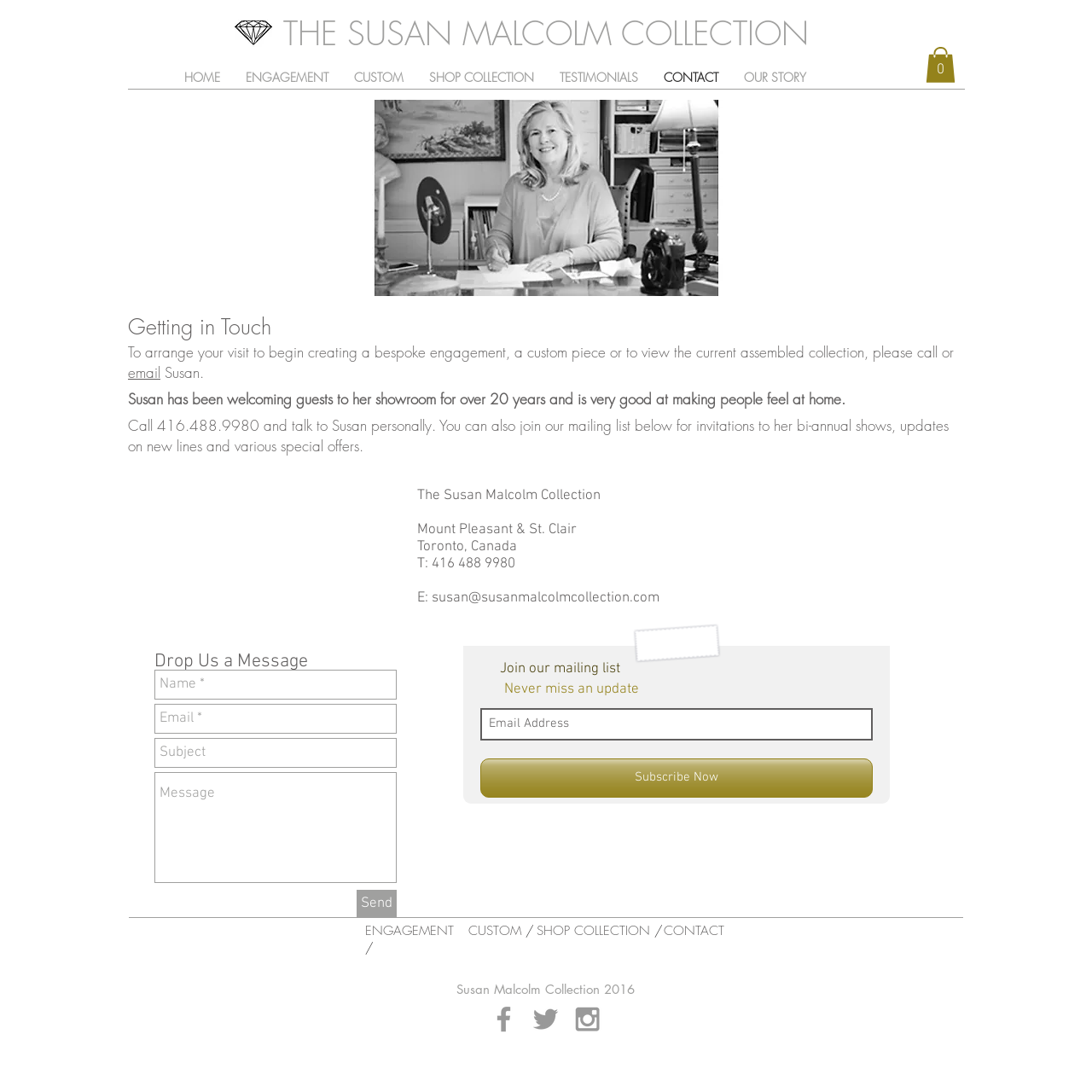Identify the bounding box coordinates of the region that needs to be clicked to carry out this instruction: "Click the HOME link". Provide these coordinates as four float numbers ranging from 0 to 1, i.e., [left, top, right, bottom].

[0.157, 0.053, 0.213, 0.089]